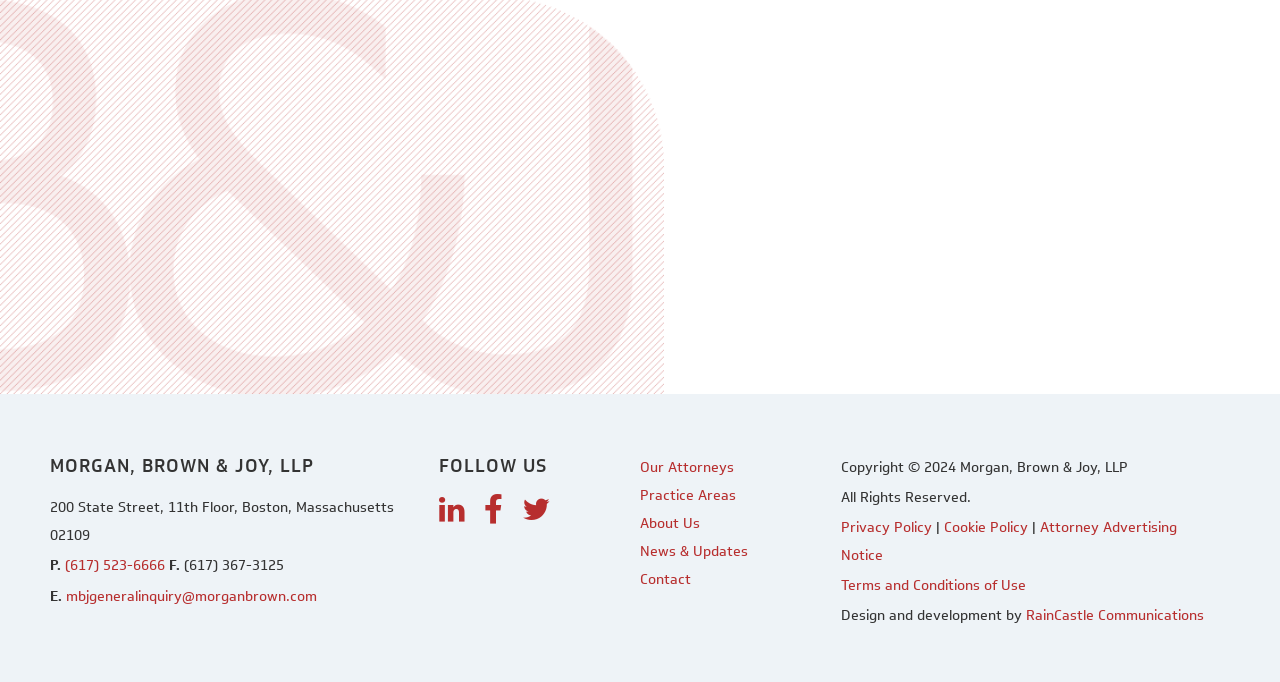Can you pinpoint the bounding box coordinates for the clickable element required for this instruction: "Follow on Facebook"? The coordinates should be four float numbers between 0 and 1, i.e., [left, top, right, bottom].

[0.343, 0.718, 0.364, 0.779]